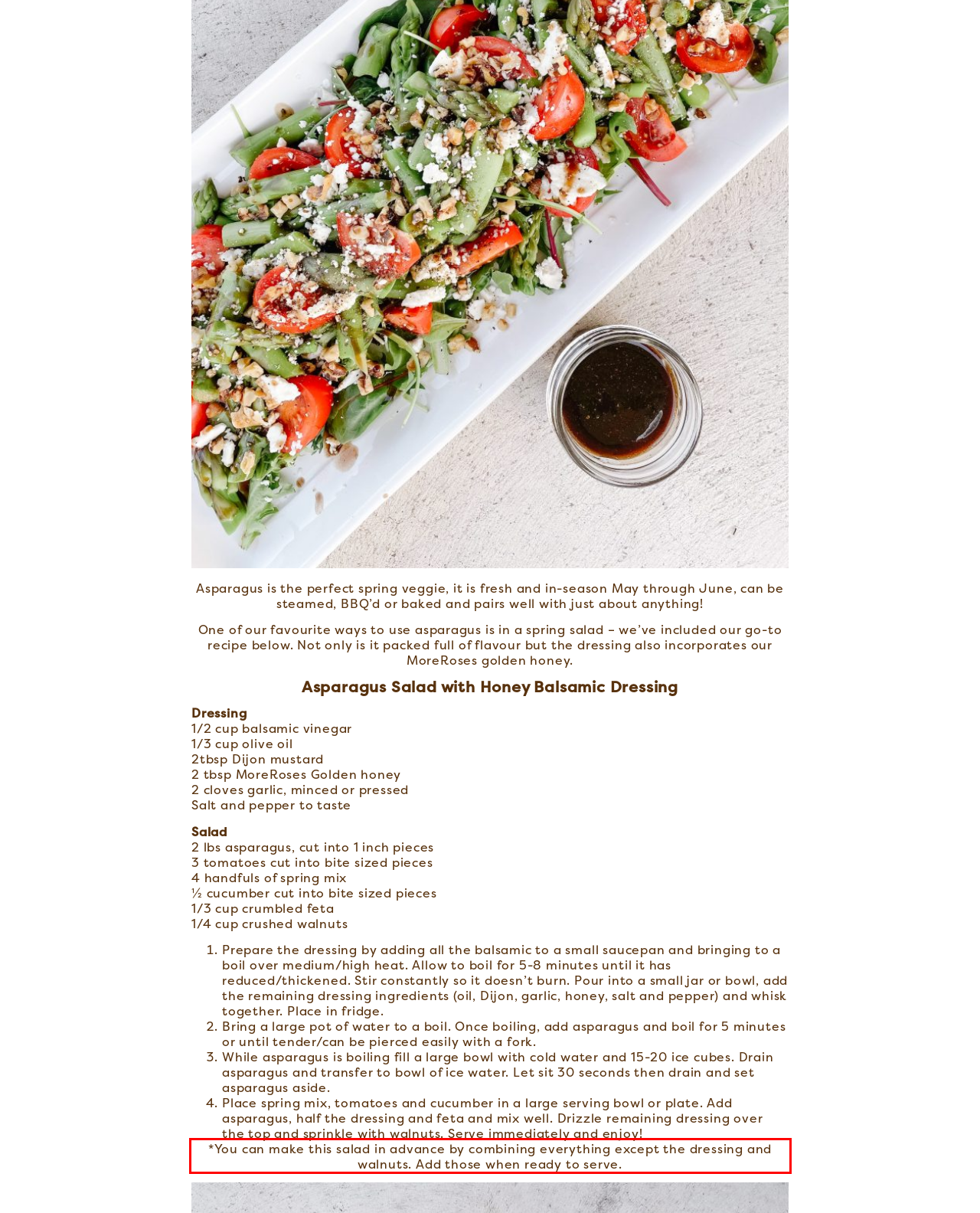Identify the text inside the red bounding box in the provided webpage screenshot and transcribe it.

*You can make this salad in advance by combining everything except the dressing and walnuts. Add those when ready to serve.